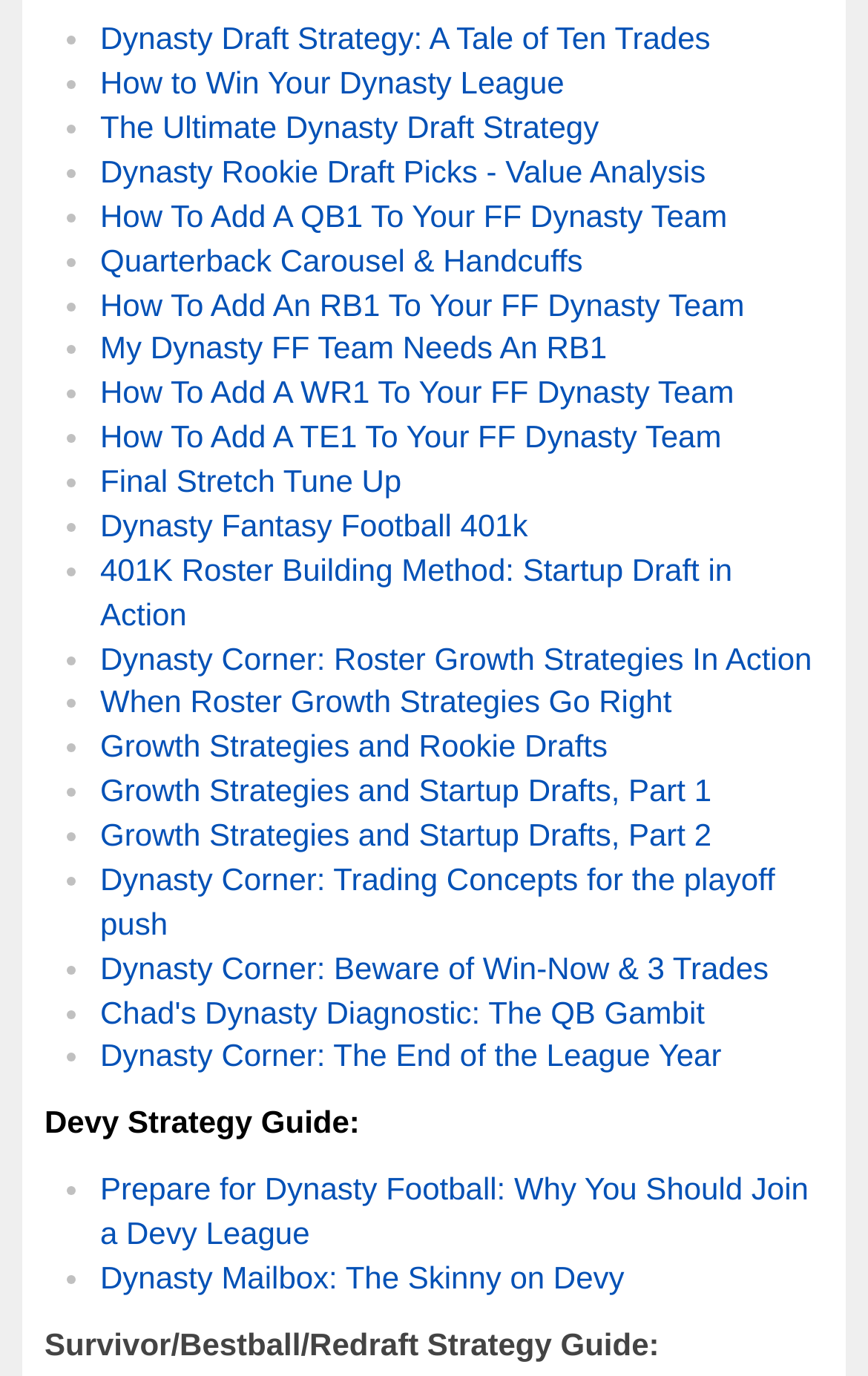Identify the bounding box coordinates of the section that should be clicked to achieve the task described: "Check out 'Prepare for Dynasty Football: Why You Should Join a Devy League'".

[0.115, 0.851, 0.932, 0.909]